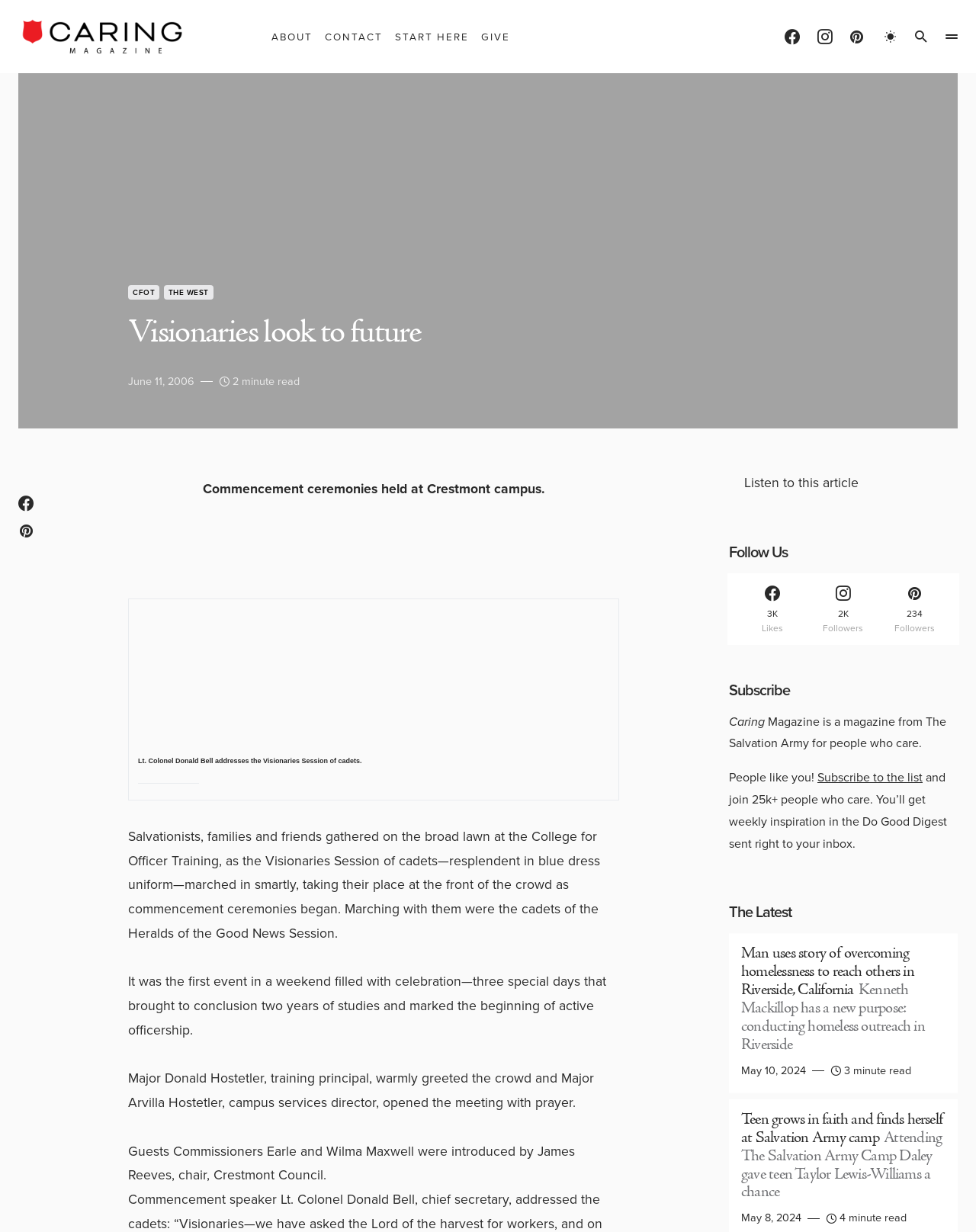Please find the bounding box coordinates for the clickable element needed to perform this instruction: "Subscribe to the Caring Magazine list".

[0.838, 0.624, 0.945, 0.638]